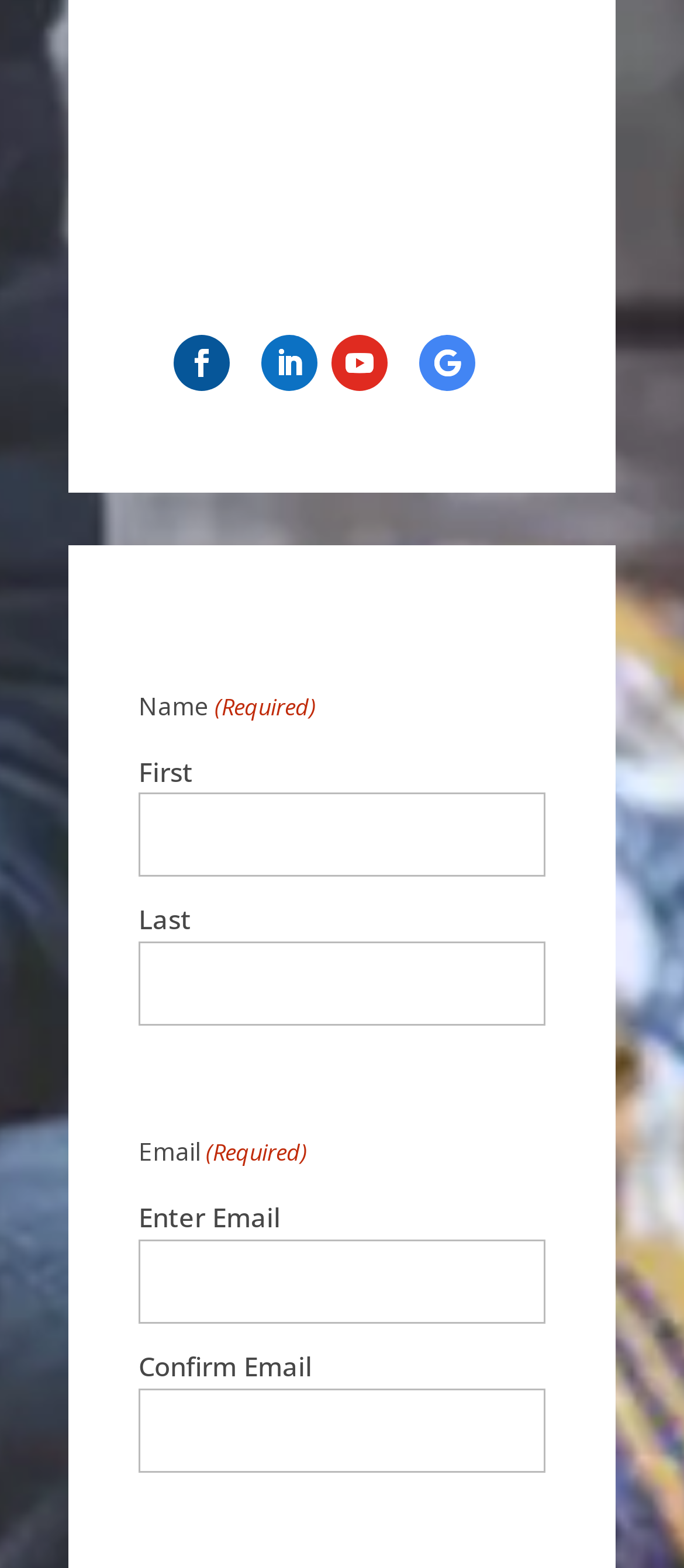Locate the bounding box coordinates of the segment that needs to be clicked to meet this instruction: "Enter email address".

[0.203, 0.79, 0.797, 0.844]